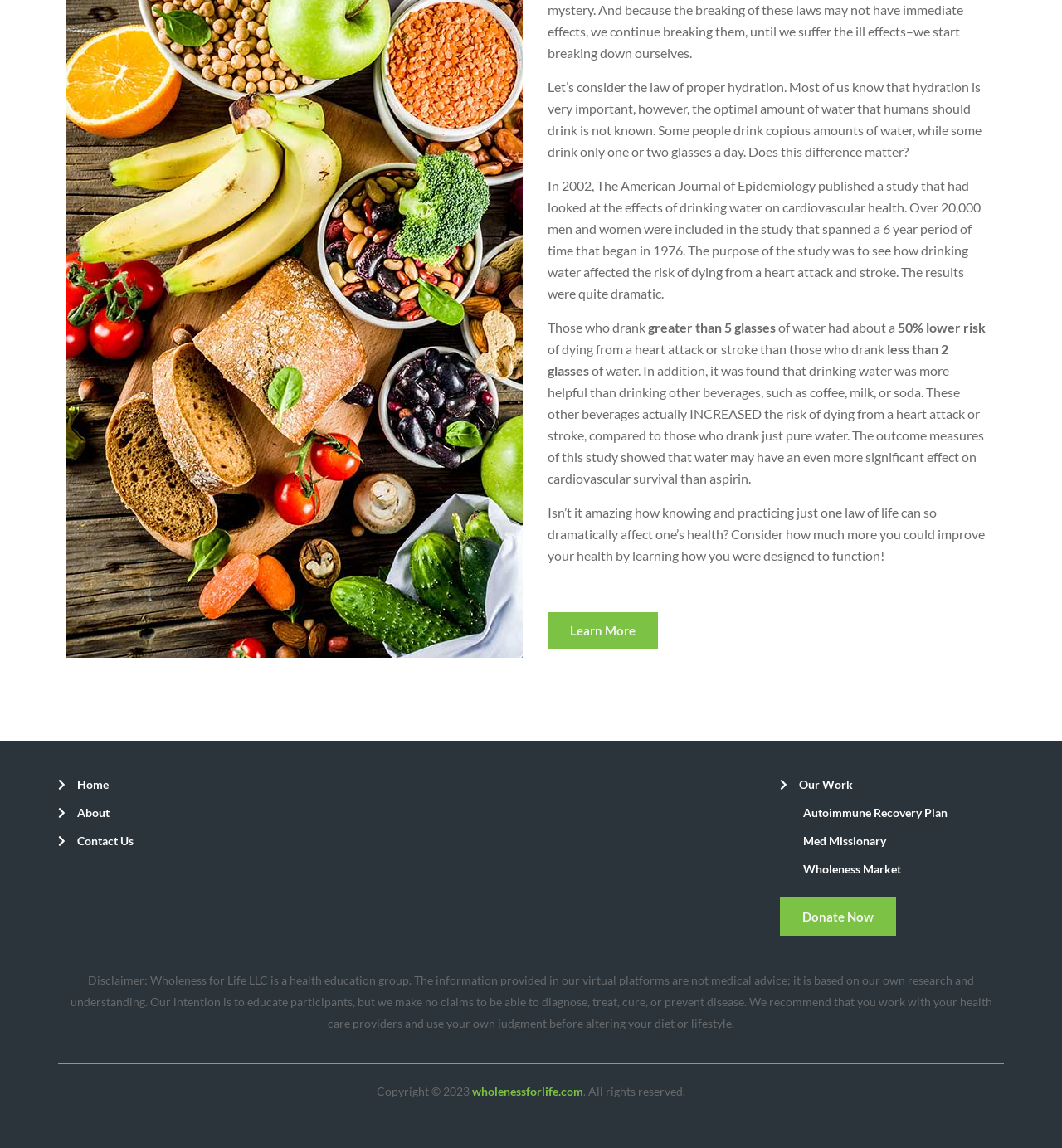From the webpage screenshot, identify the region described by Contact Us. Provide the bounding box coordinates as (top-left x, top-left y, bottom-right x, bottom-right y), with each value being a floating point number between 0 and 1.

[0.055, 0.723, 0.266, 0.742]